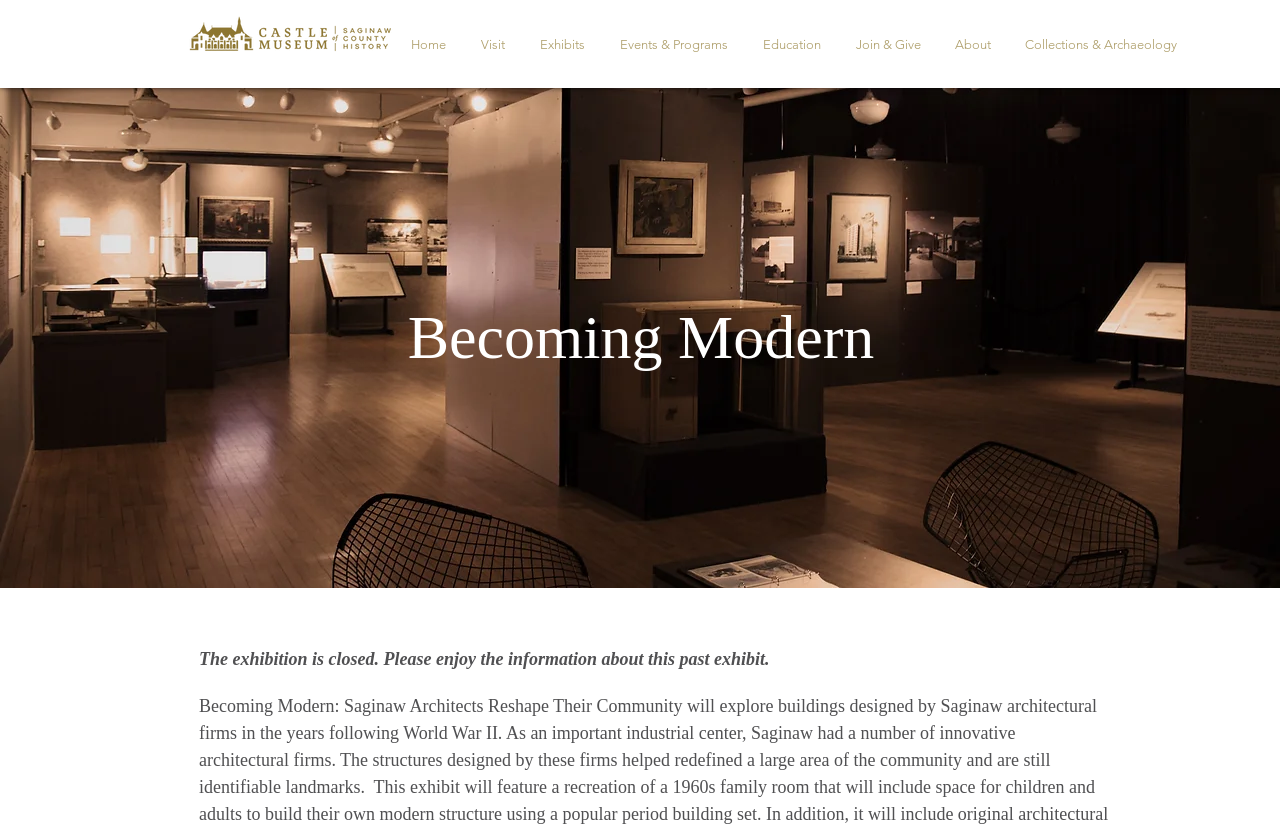Identify the bounding box coordinates for the region to click in order to carry out this instruction: "read about the museum's education". Provide the coordinates using four float numbers between 0 and 1, formatted as [left, top, right, bottom].

[0.581, 0.027, 0.653, 0.081]